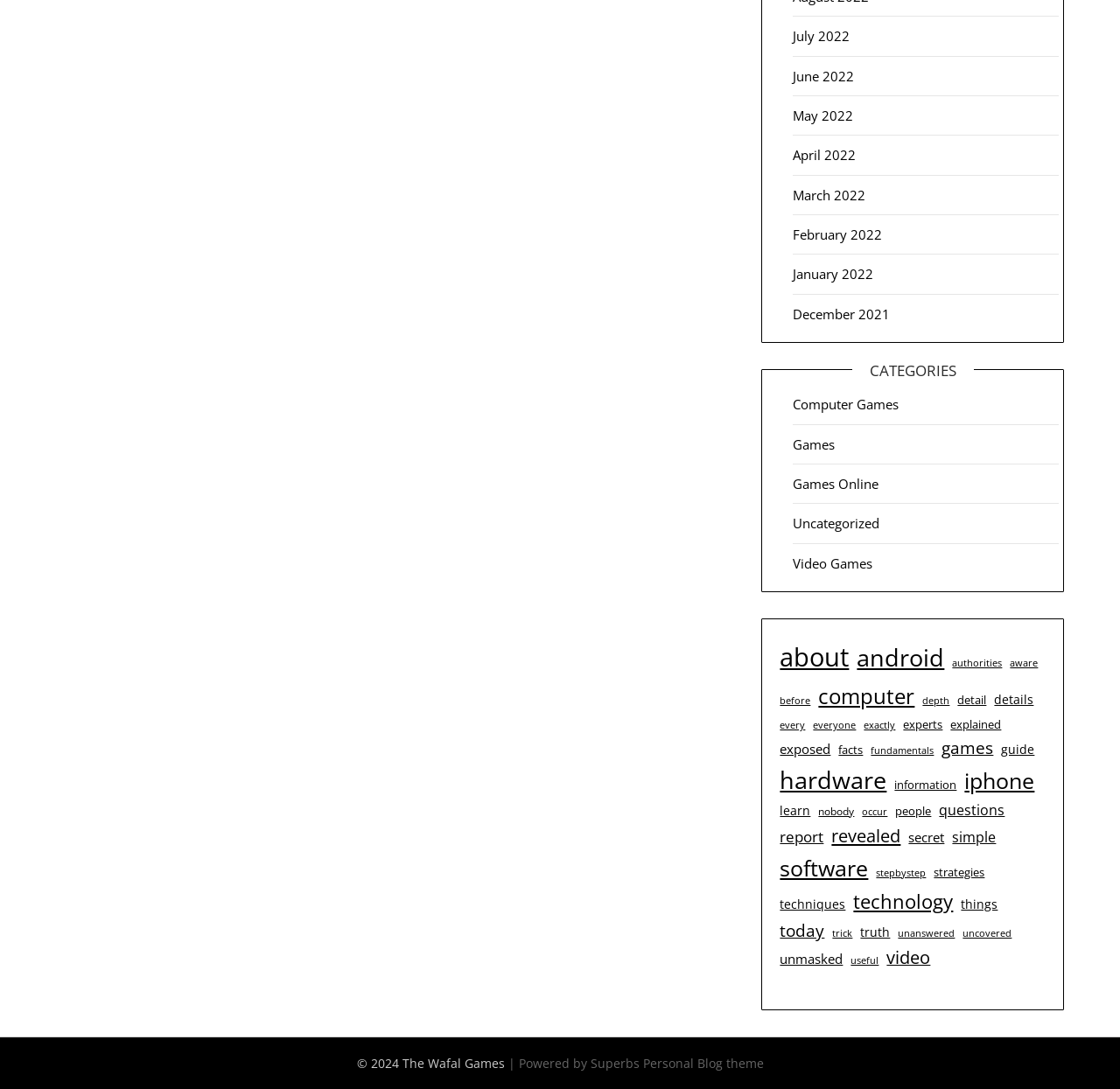Give a succinct answer to this question in a single word or phrase: 
What is the category above 'Computer Games'?

CATEGORIES